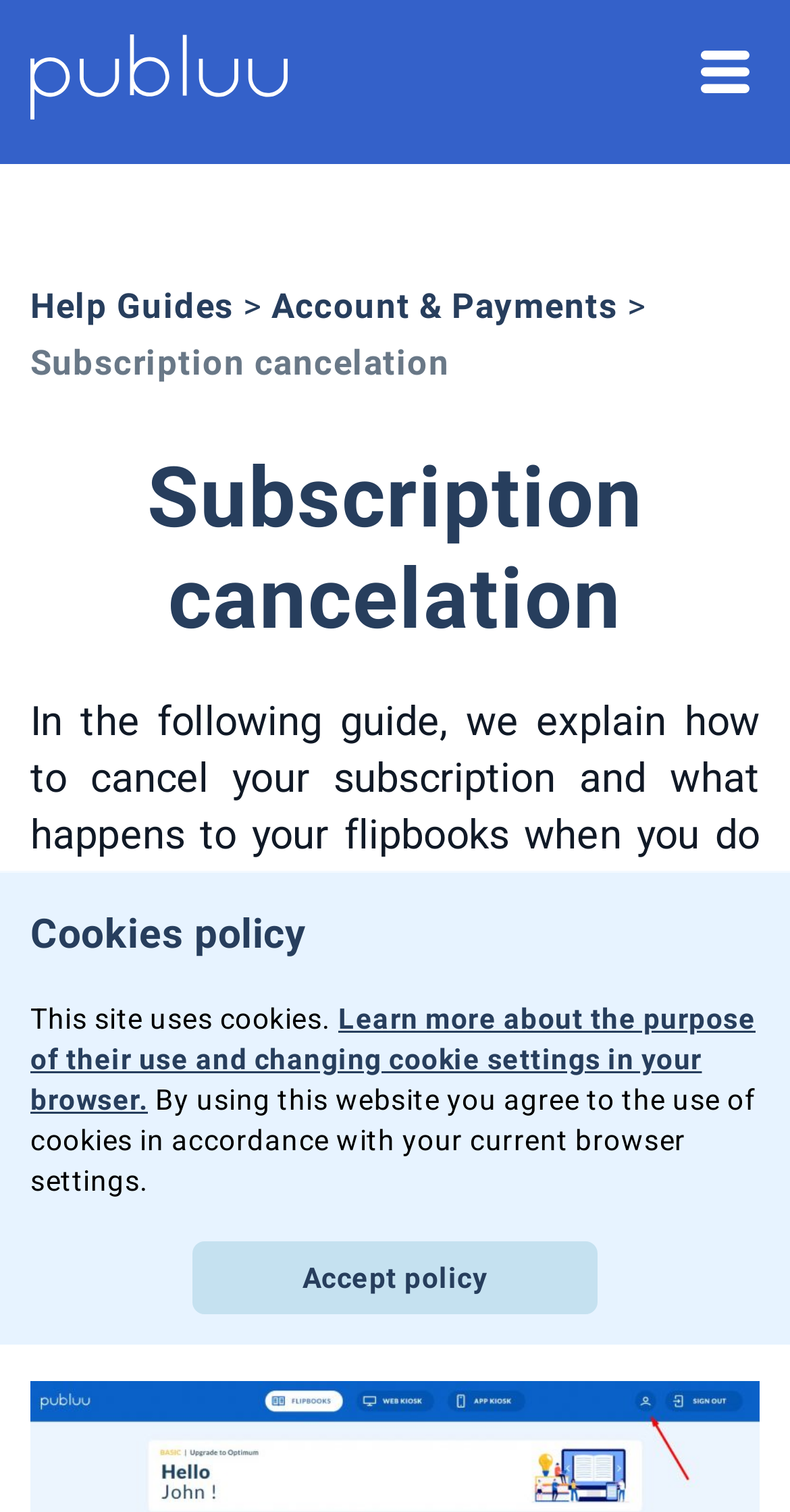Please provide a comprehensive response to the question based on the details in the image: What is the name of the website?

The name of the website can be found in the top left corner of the webpage, where it says 'Publuu' with an image of the logo.